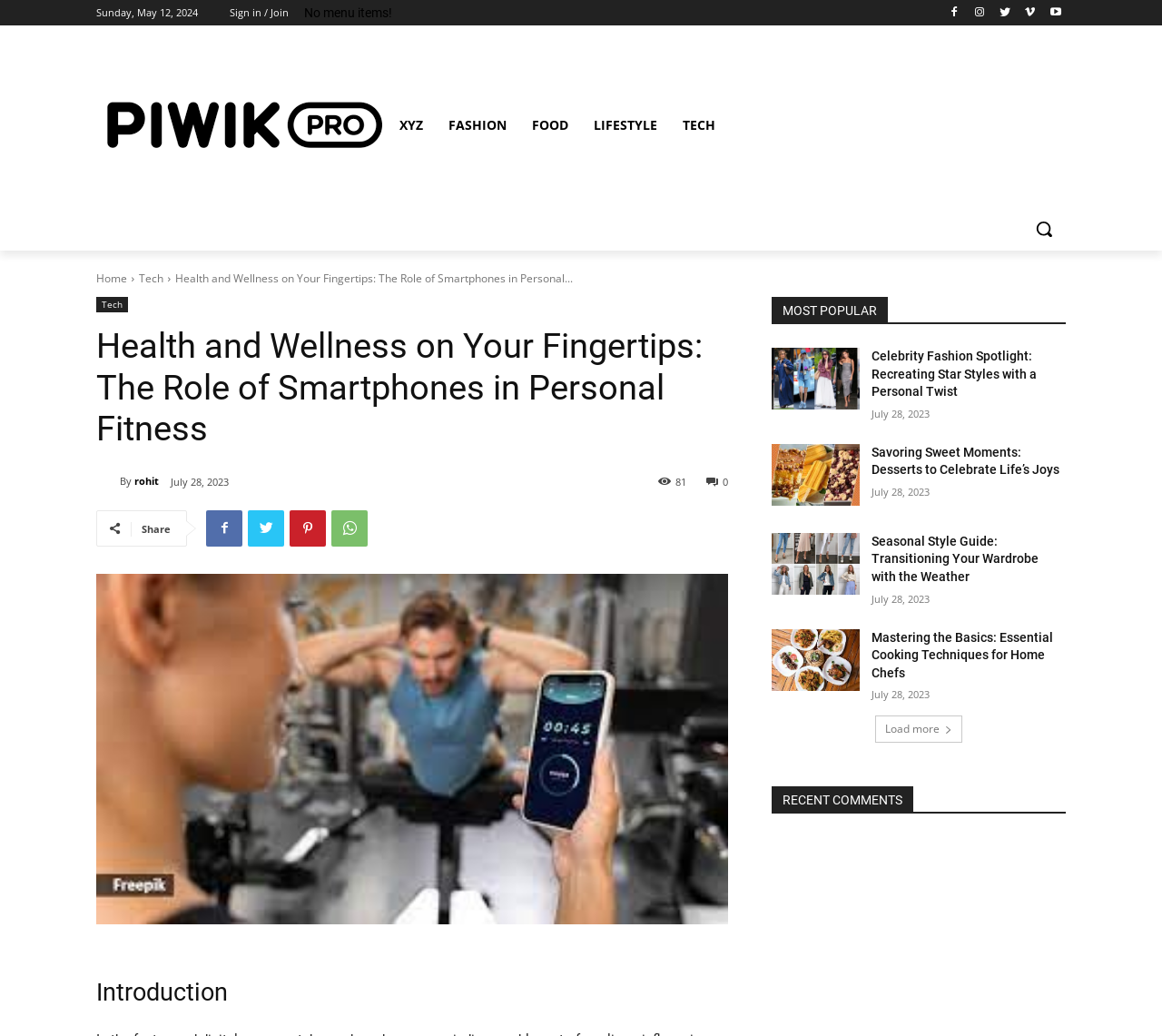Please provide a brief answer to the following inquiry using a single word or phrase:
How many social media sharing options are available?

5